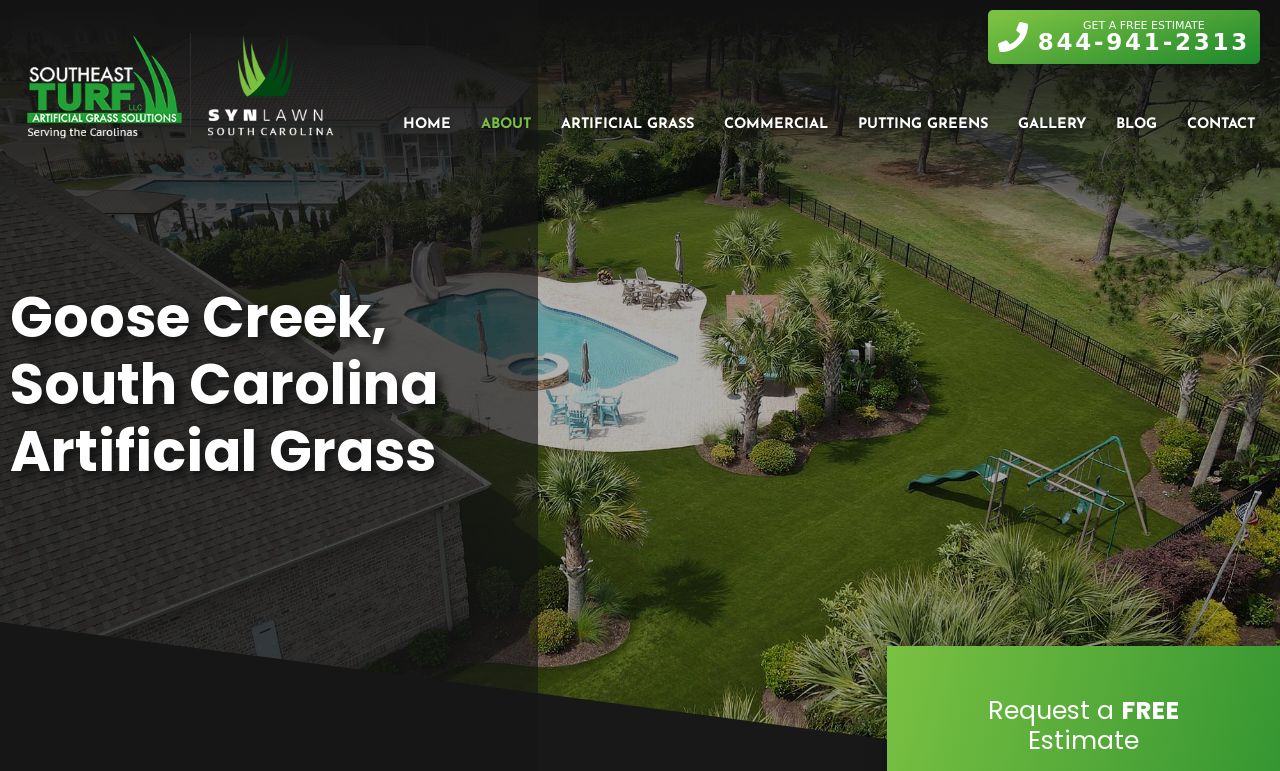Could you find the bounding box coordinates of the clickable area to complete this instruction: "Click the 'SYNLawn Carolina' link"?

[0.008, 0.094, 0.281, 0.12]